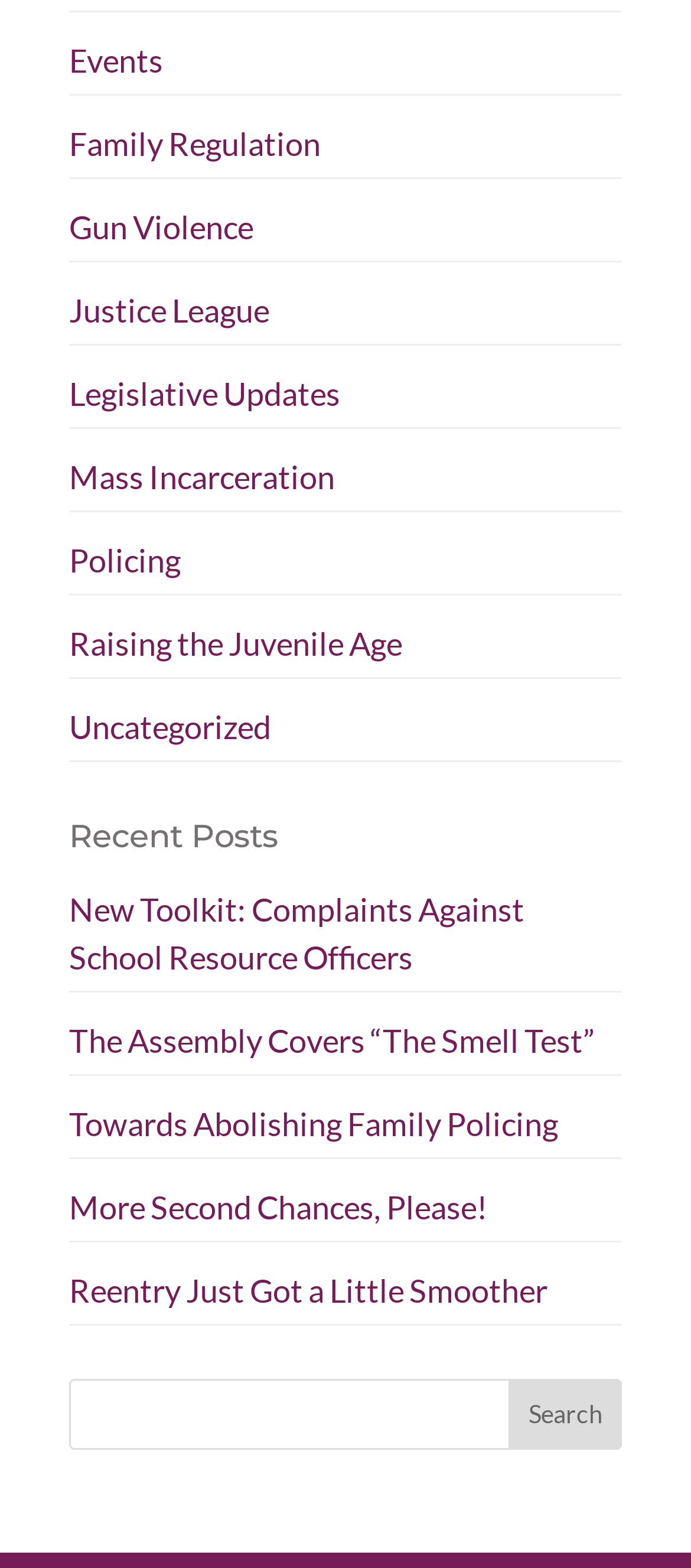How many links are in the top menu?
Provide a fully detailed and comprehensive answer to the question.

I counted the number of links in the top menu, which are 'Events', 'Family Regulation', 'Gun Violence', 'Justice League', 'Legislative Updates', 'Mass Incarceration', 'Policing', 'Raising the Juvenile Age', and 'Uncategorized'.